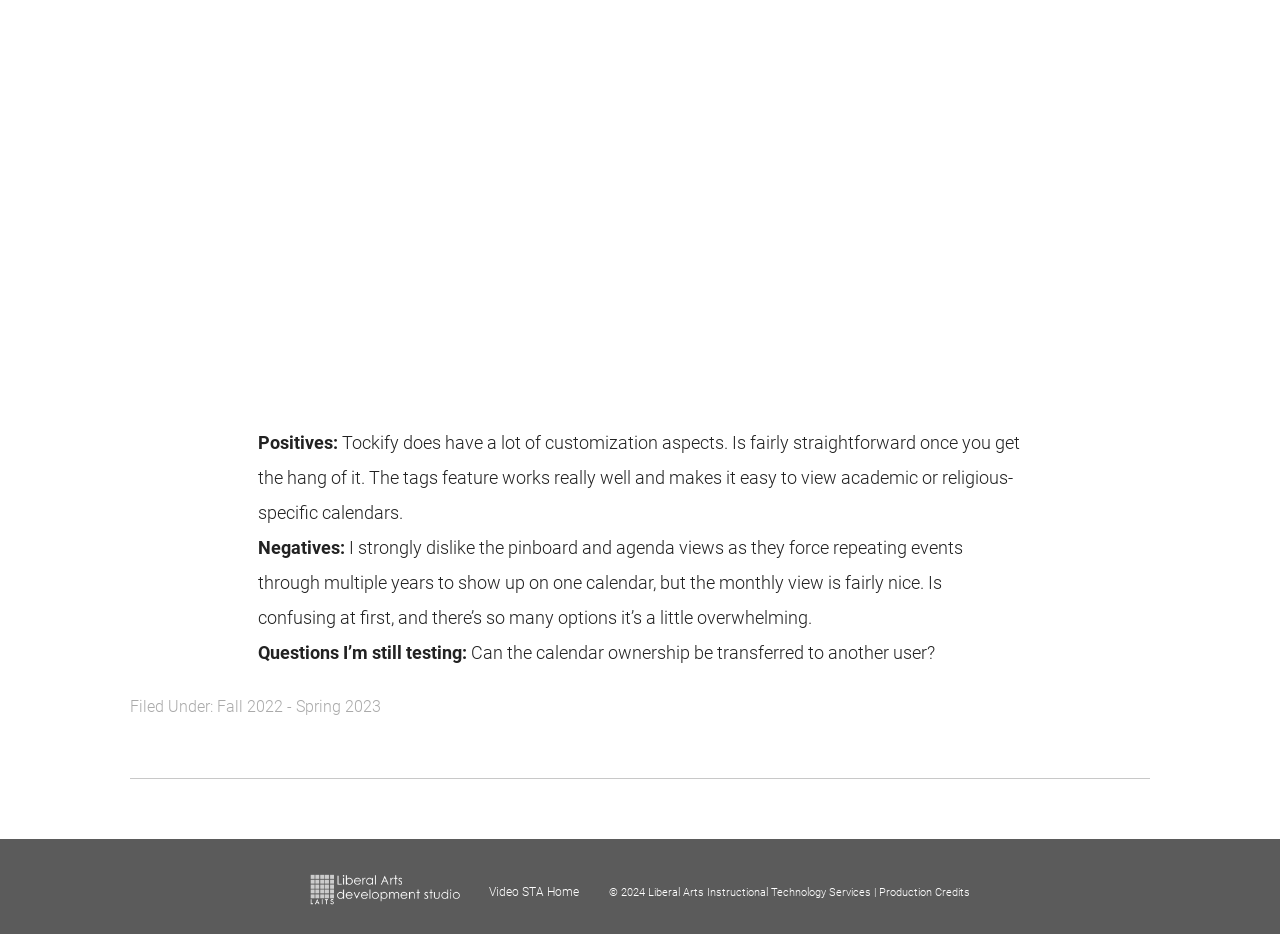How many views are mentioned for Tockify?
Give a single word or phrase as your answer by examining the image.

3